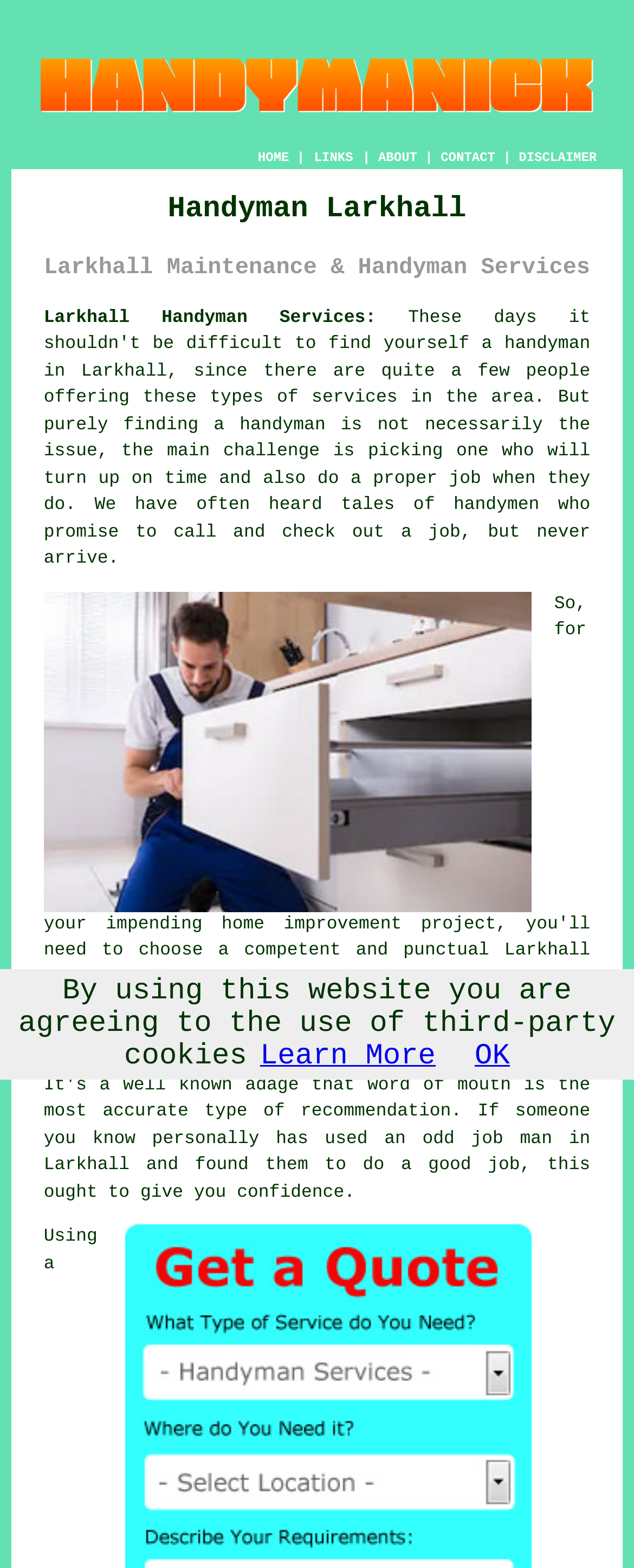How many navigation links are there in the top menu?
Refer to the image and provide a one-word or short phrase answer.

5